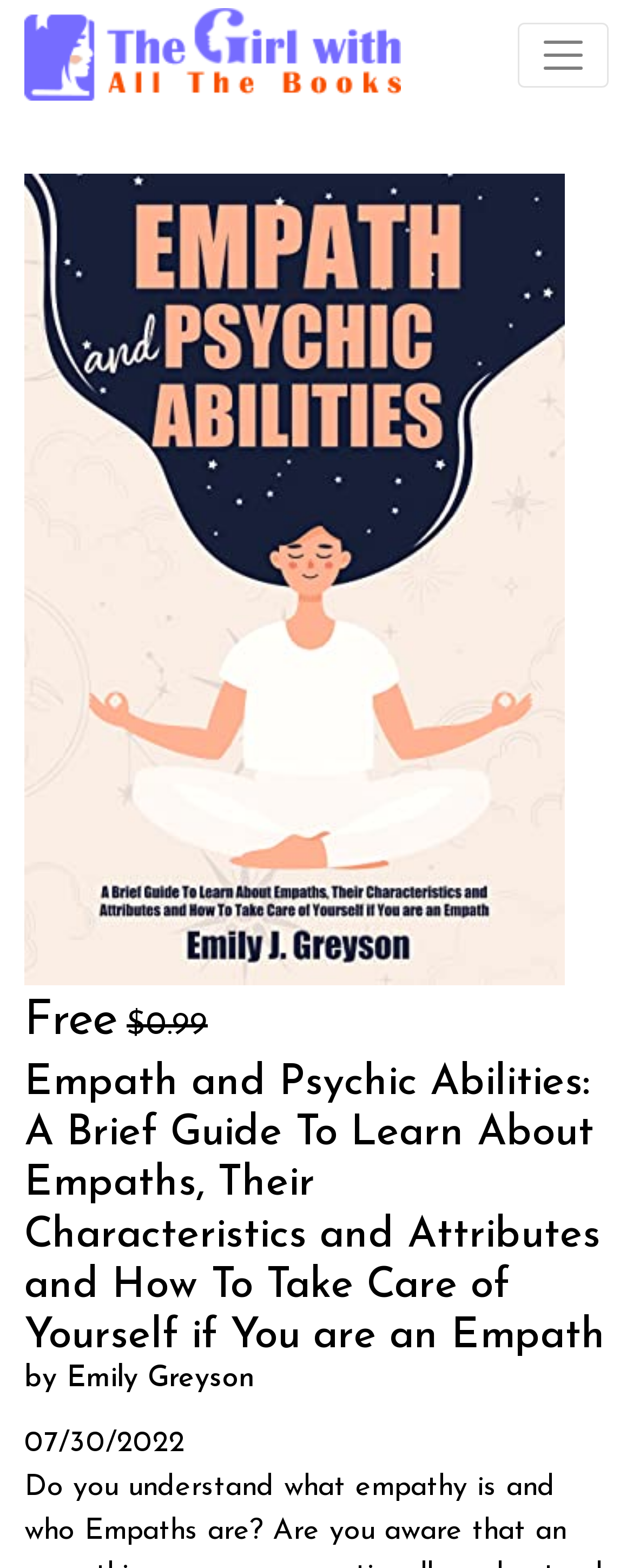What is the original price of the book?
Look at the screenshot and respond with a single word or phrase.

$0.99